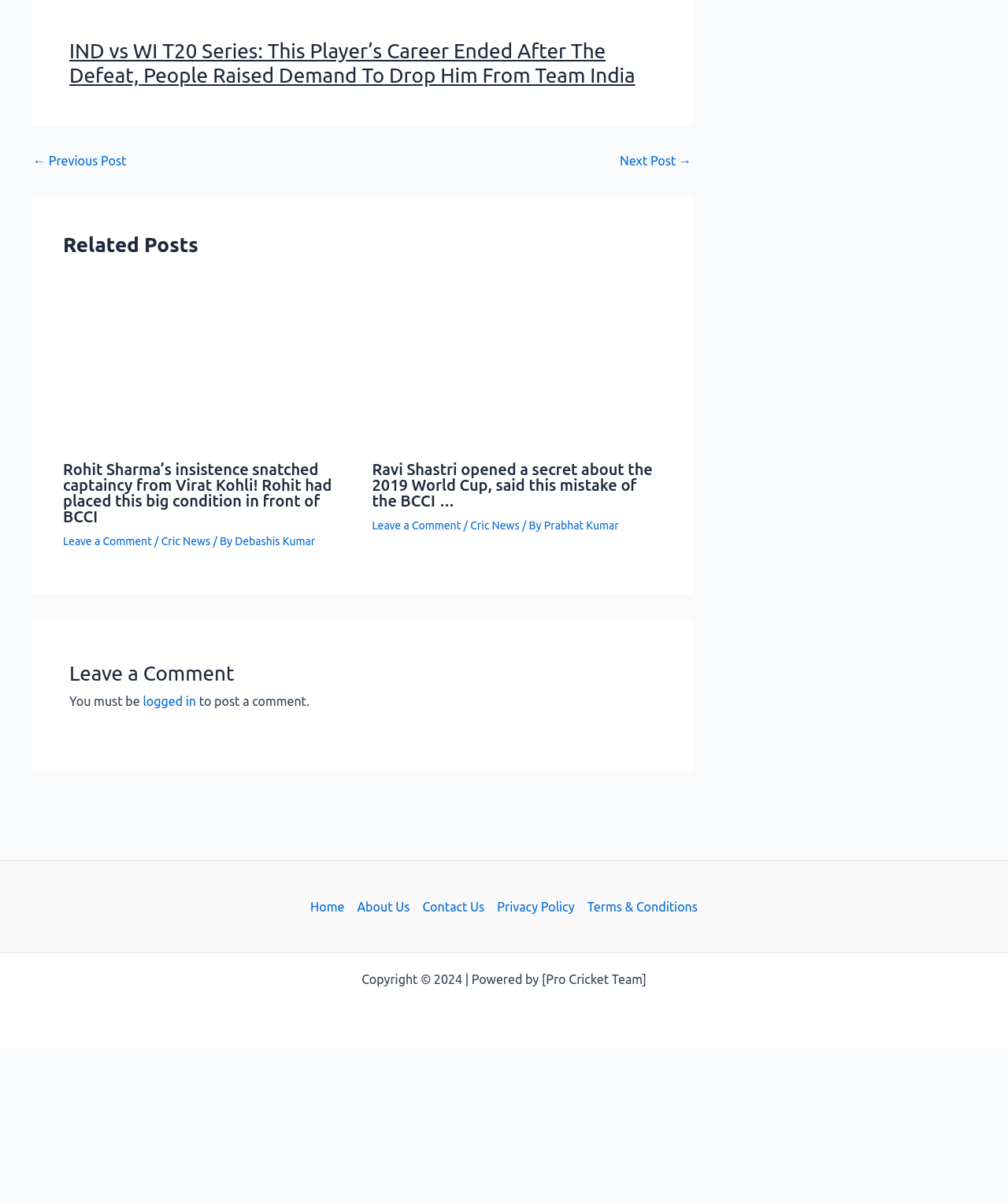Who wrote the second related post?
Using the image as a reference, answer the question with a short word or phrase.

Prabhat Kumar